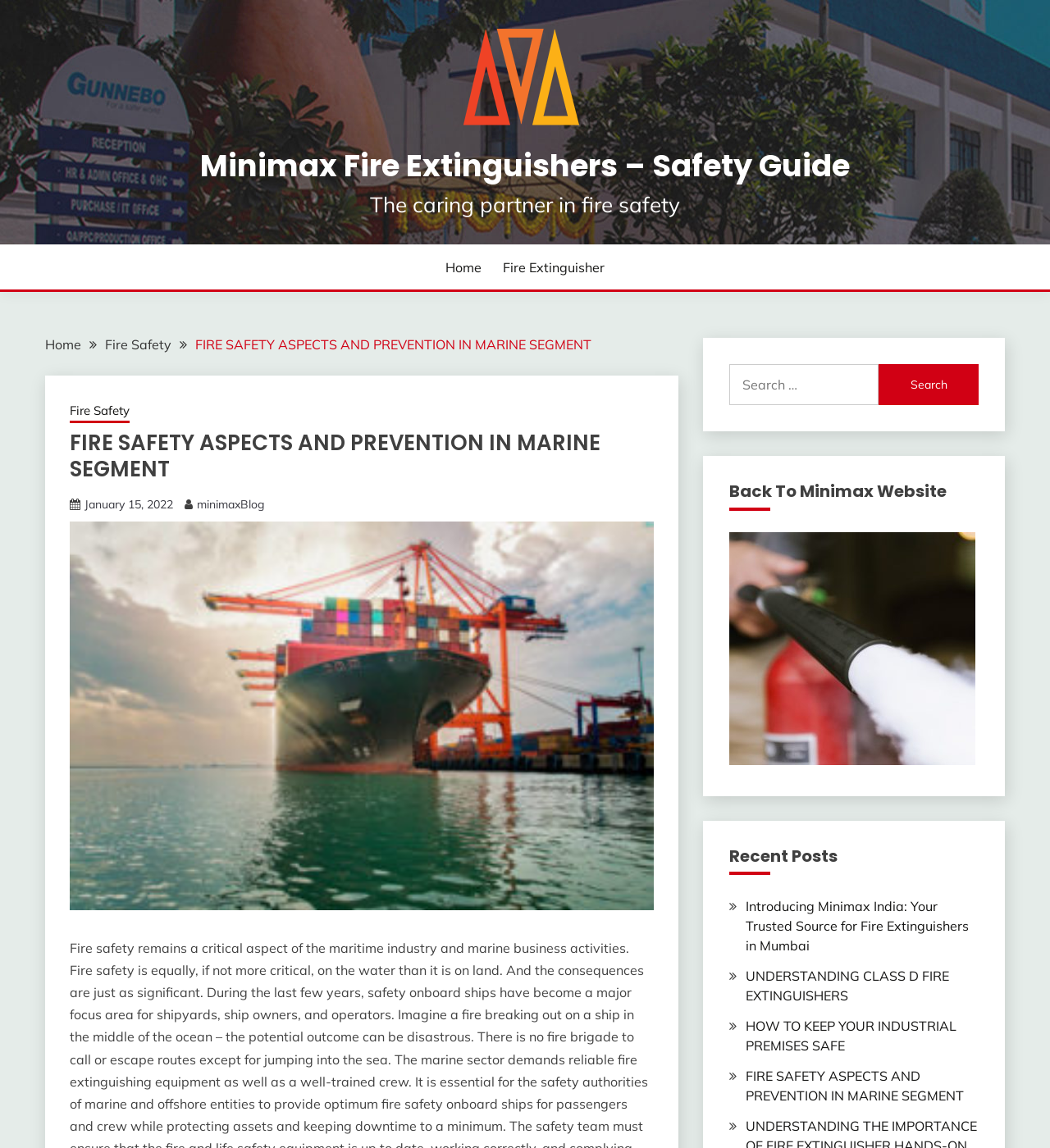Select the bounding box coordinates of the element I need to click to carry out the following instruction: "Donate via Stripe".

None